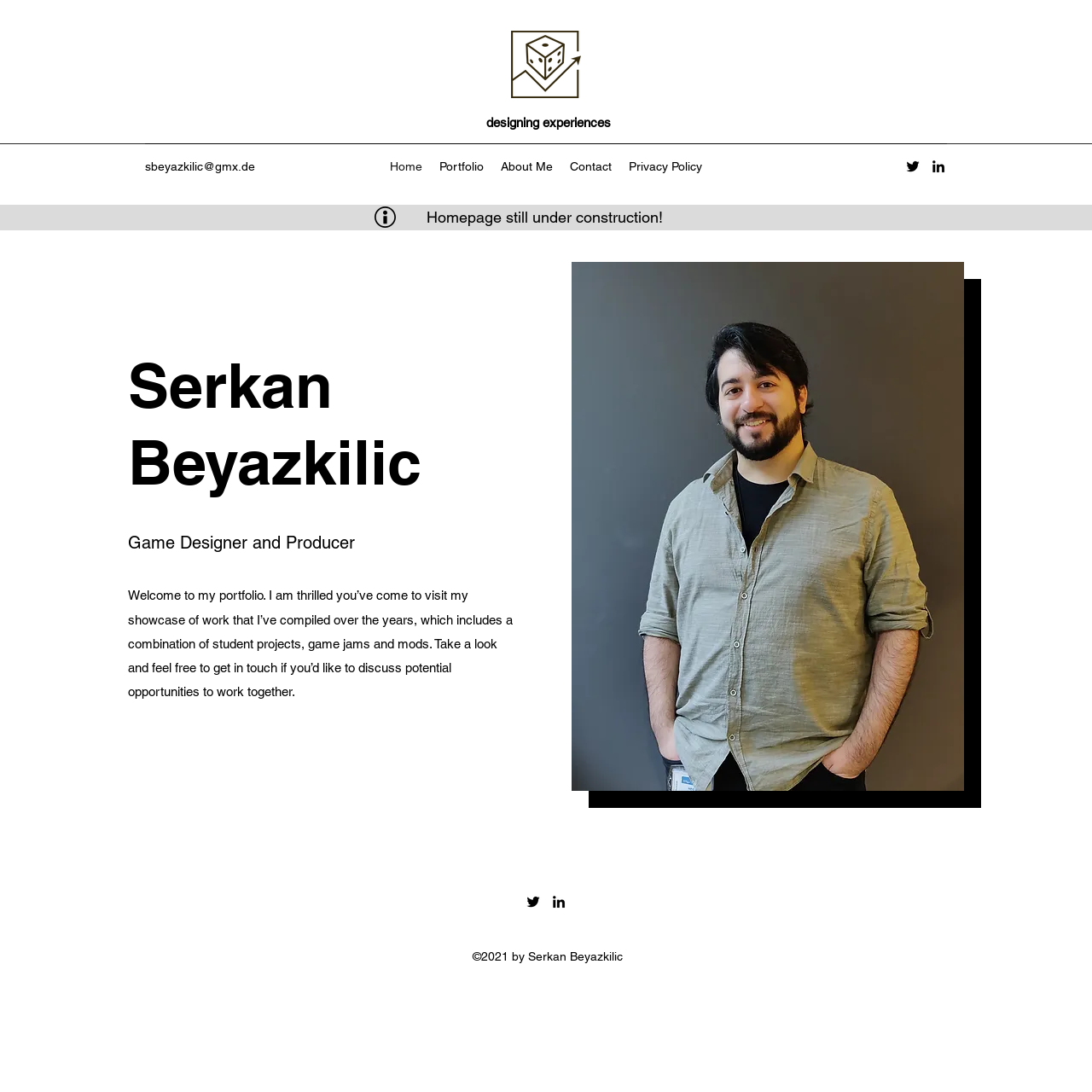Please identify the bounding box coordinates of the region to click in order to complete the task: "Click the logo". The coordinates must be four float numbers between 0 and 1, specified as [left, top, right, bottom].

[0.468, 0.027, 0.532, 0.09]